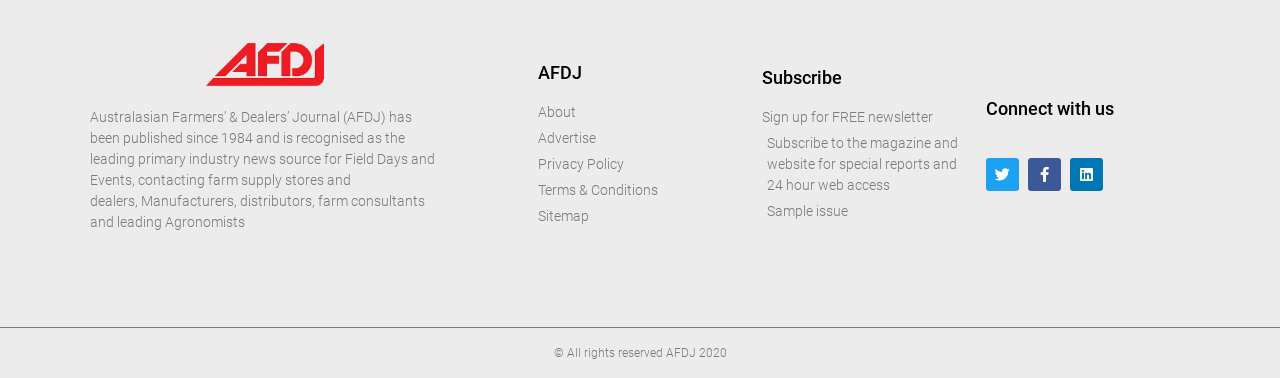Please provide a brief answer to the question using only one word or phrase: 
What social media platforms can I connect with AFDJ?

Twitter, Facebook, Linkedin